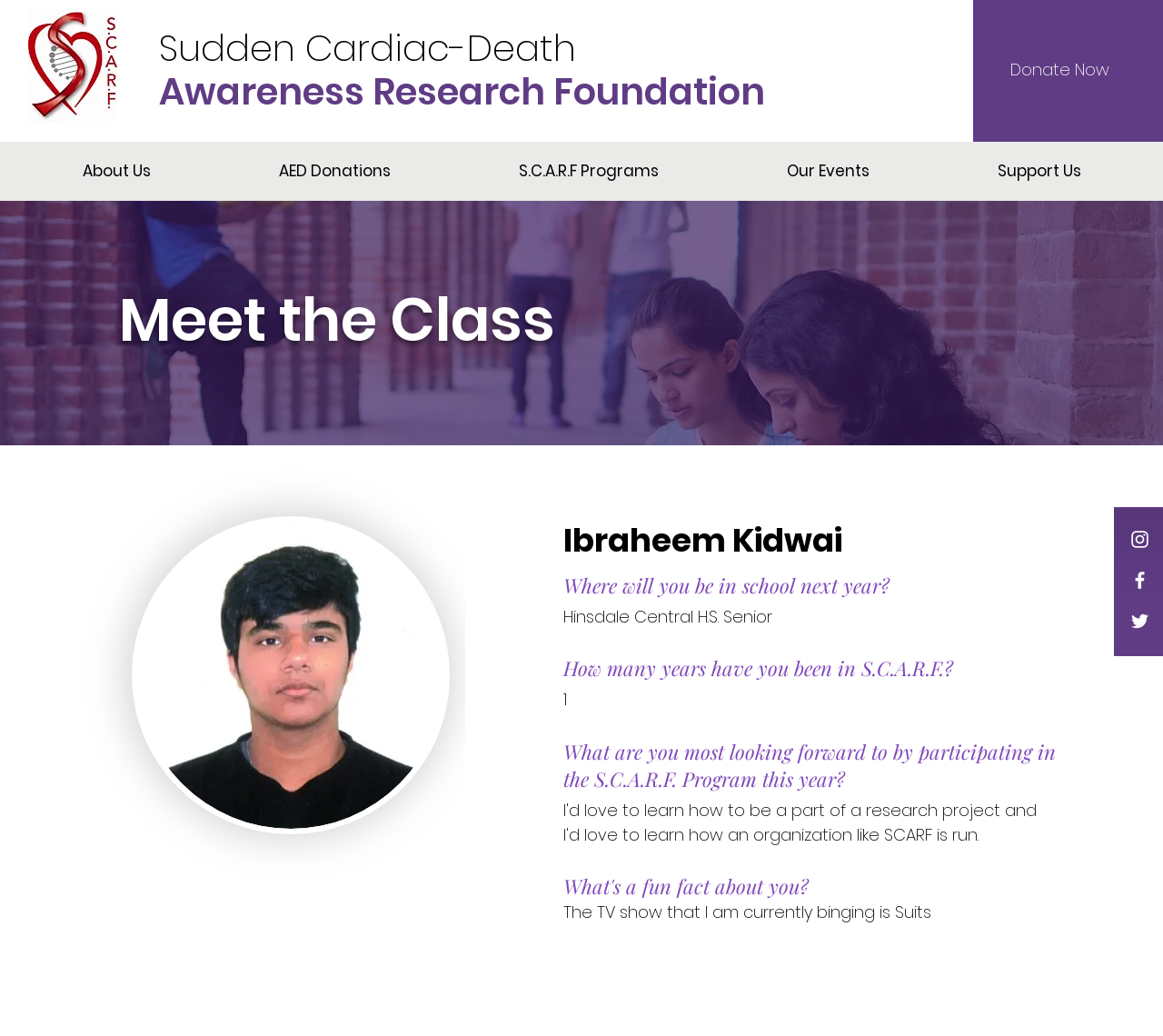Answer the following query with a single word or phrase:
What is the name of the program mentioned on this webpage?

S.C.A.R.F.